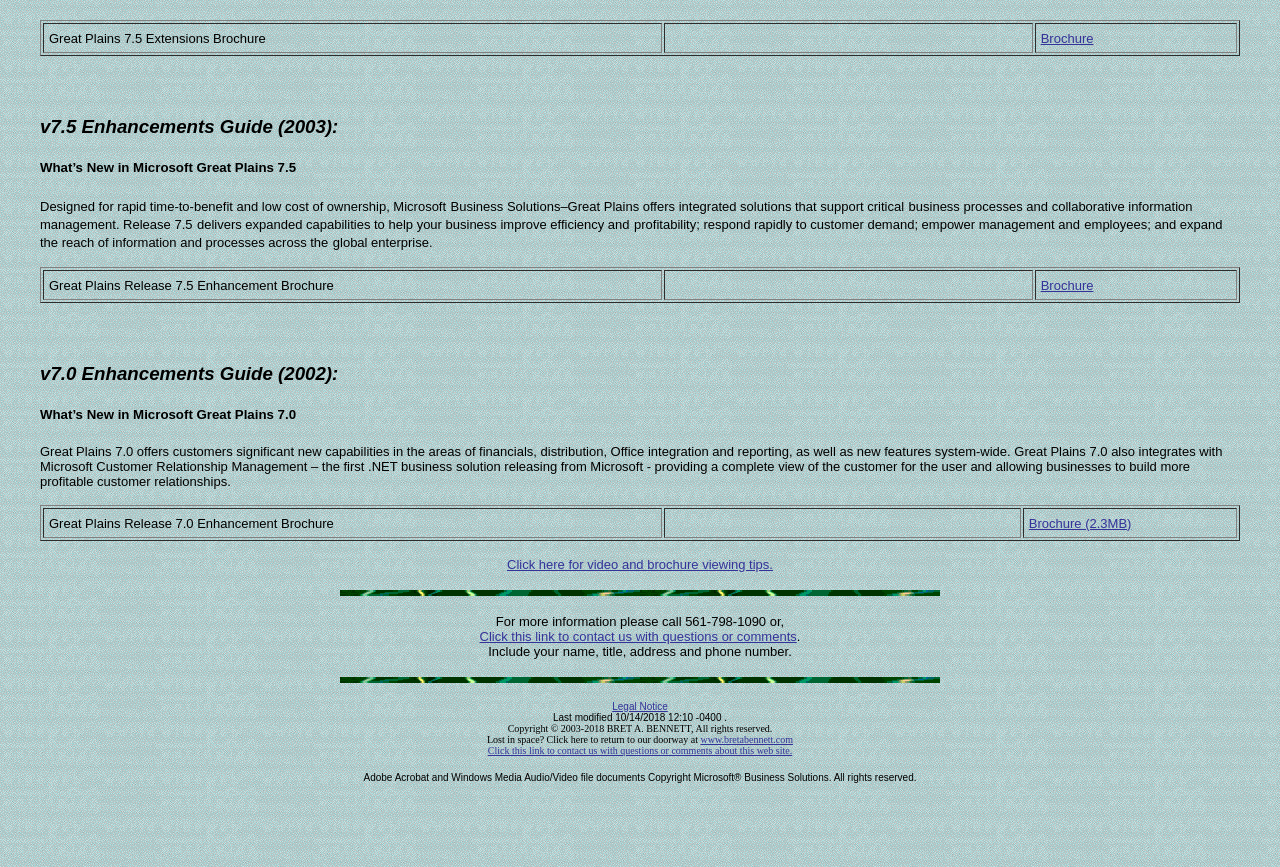Identify and provide the bounding box coordinates of the UI element described: "Brochure (2.3MB)". The coordinates should be formatted as [left, top, right, bottom], with each number being a float between 0 and 1.

[0.804, 0.595, 0.884, 0.612]